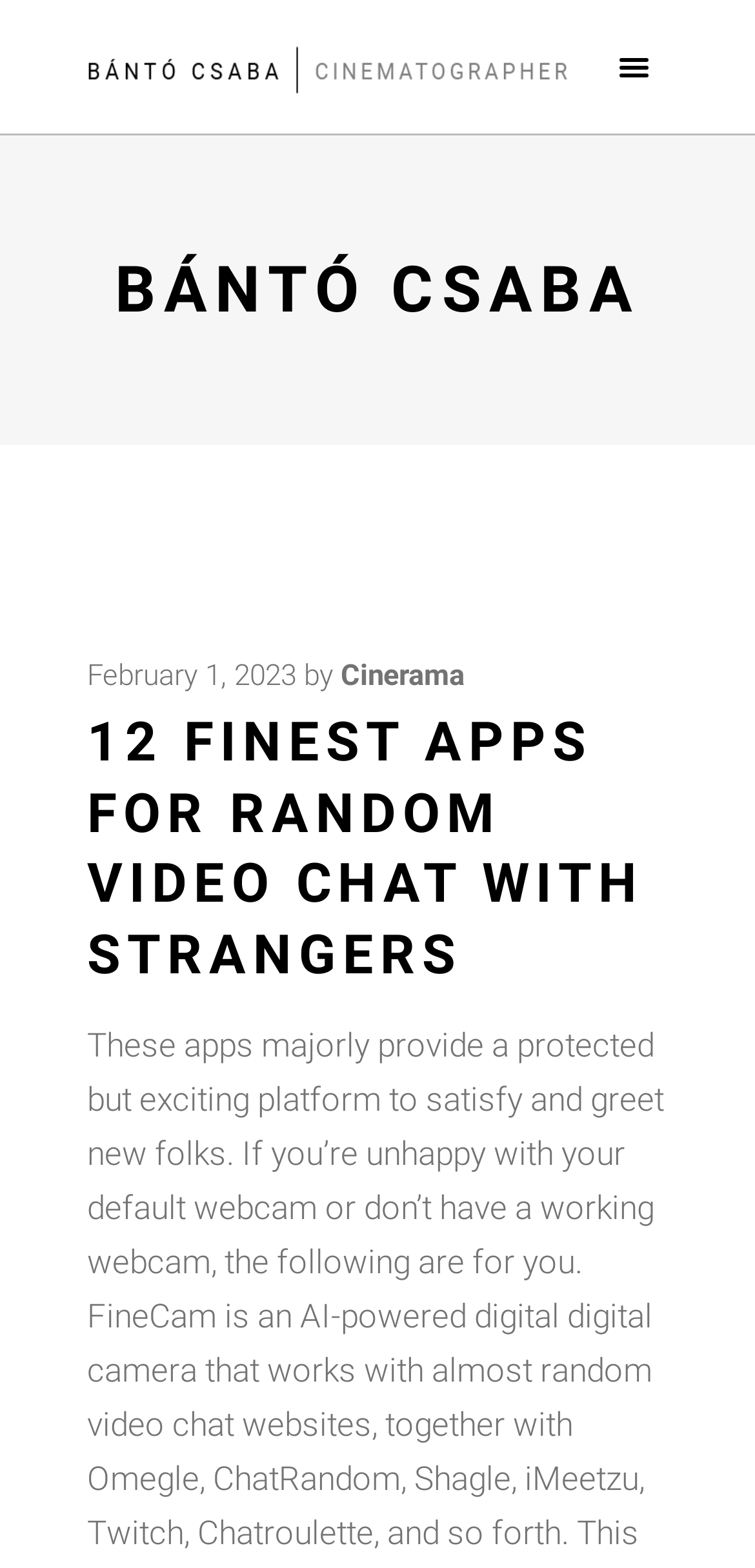Who is the author of the article?
Answer the question using a single word or phrase, according to the image.

Cinerama